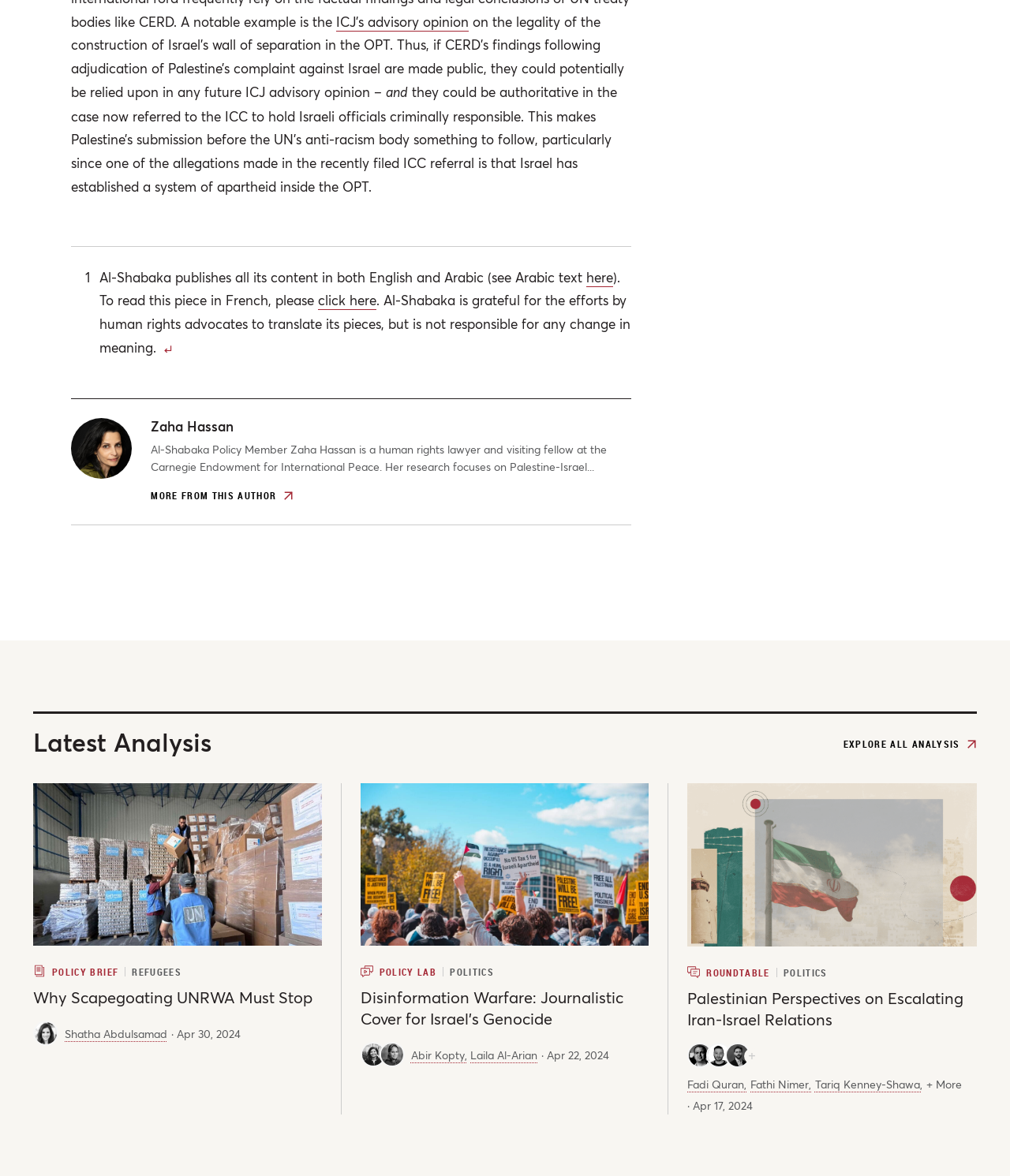Use a single word or phrase to answer the question:
What is the topic of the second article?

UNRWA